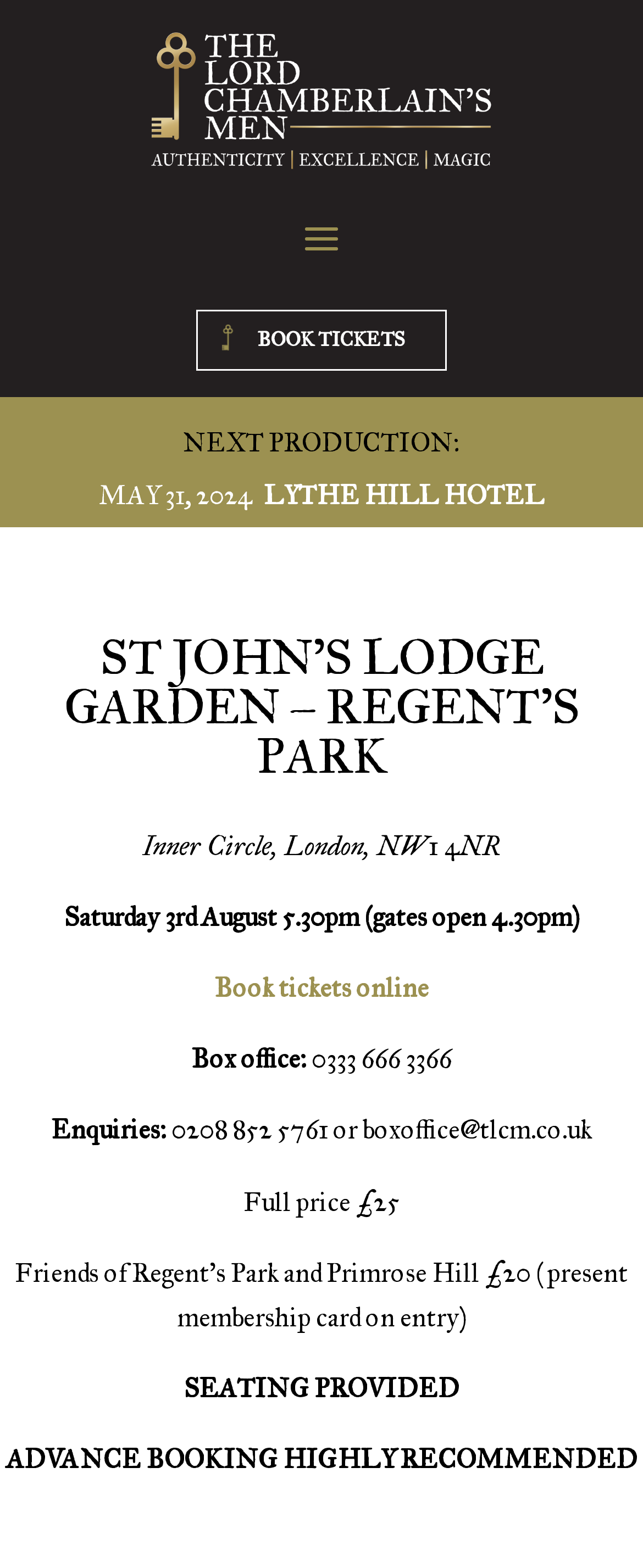What is the next production date?
Based on the image, give a concise answer in the form of a single word or short phrase.

MAY 31, 2024